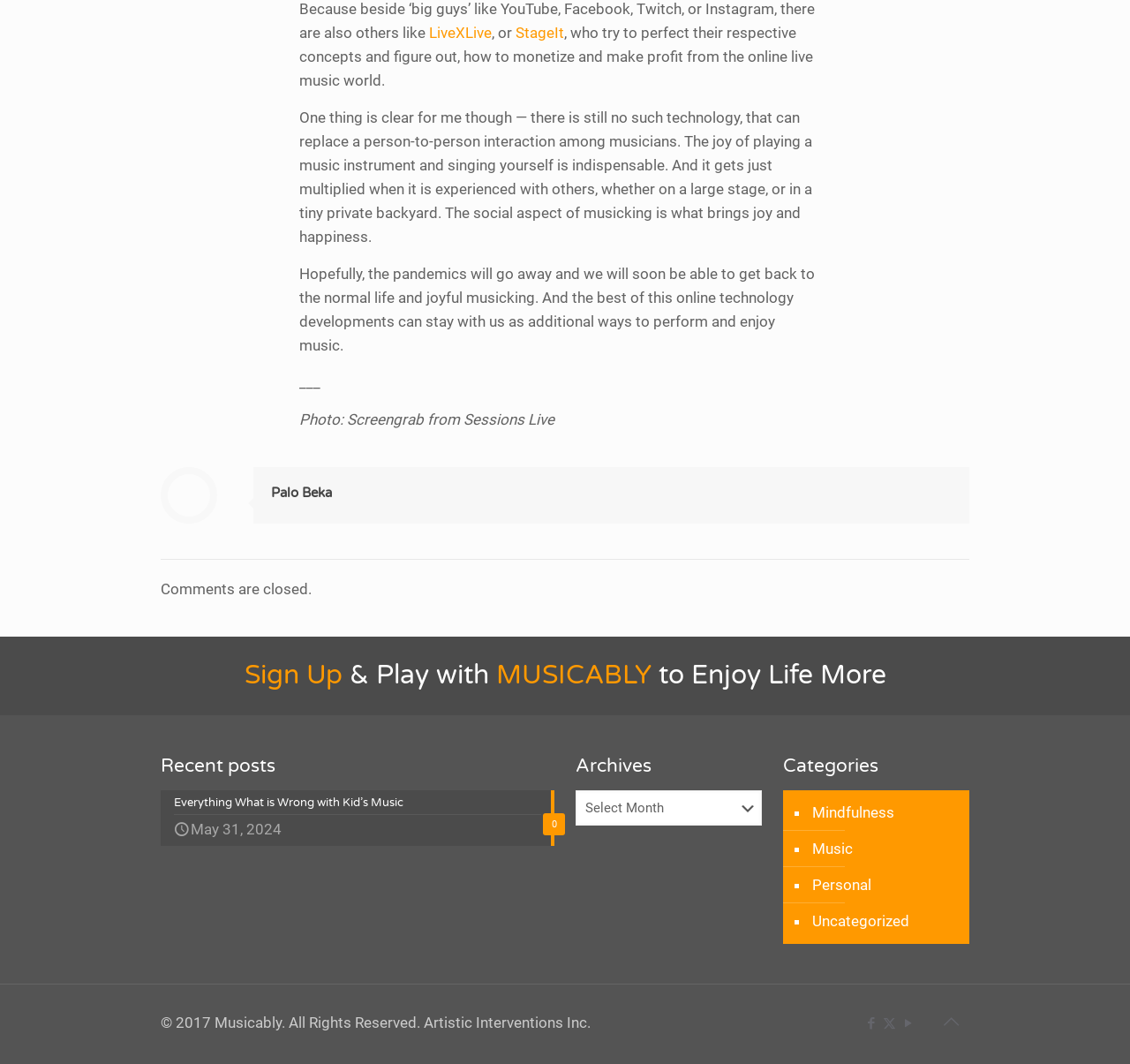Determine the bounding box coordinates of the clickable element to complete this instruction: "Read the 'Recent posts'". Provide the coordinates in the format of four float numbers between 0 and 1, [left, top, right, bottom].

[0.142, 0.71, 0.491, 0.73]